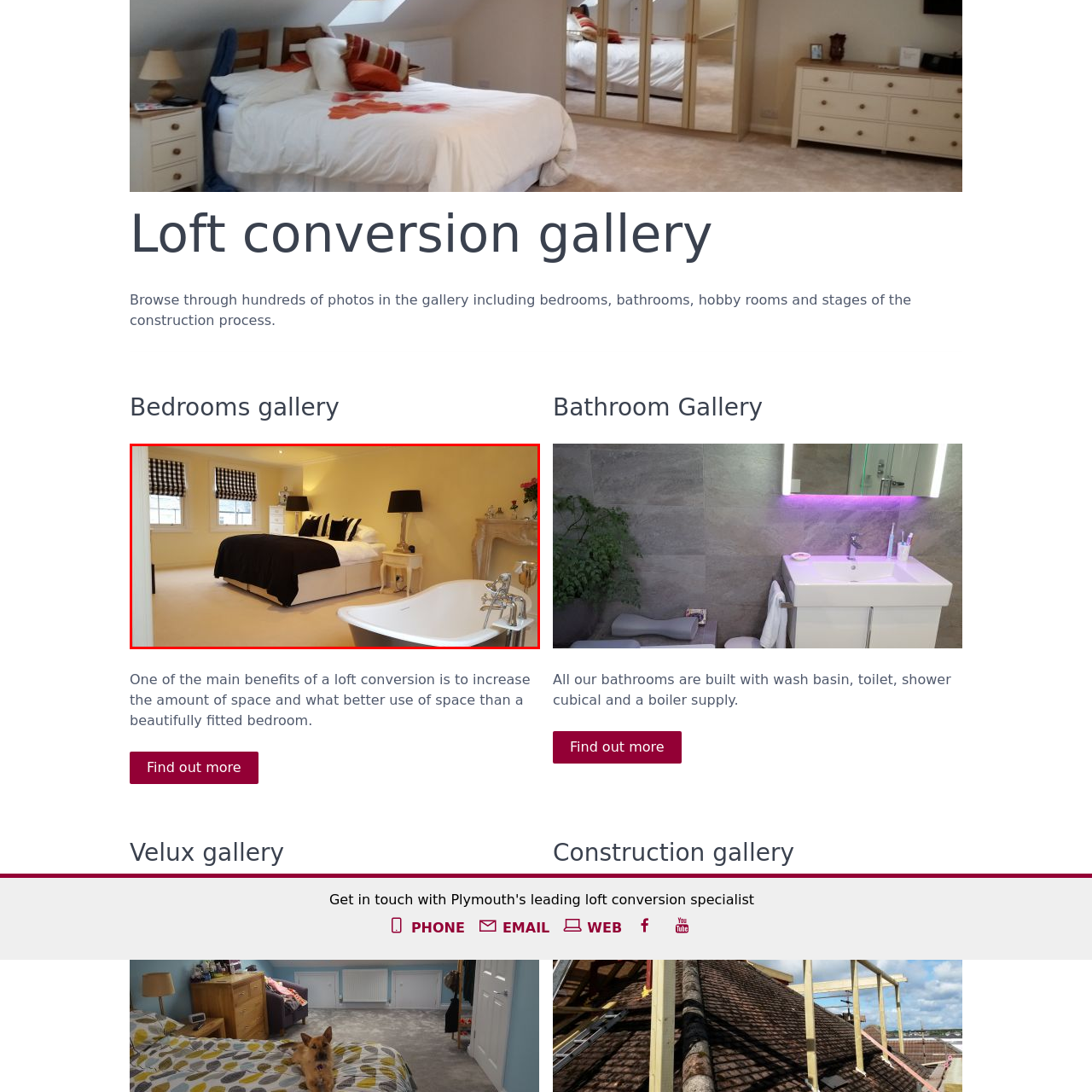Using the image highlighted in the red border, answer the following question concisely with a word or phrase:
How many windows are in the room?

Two